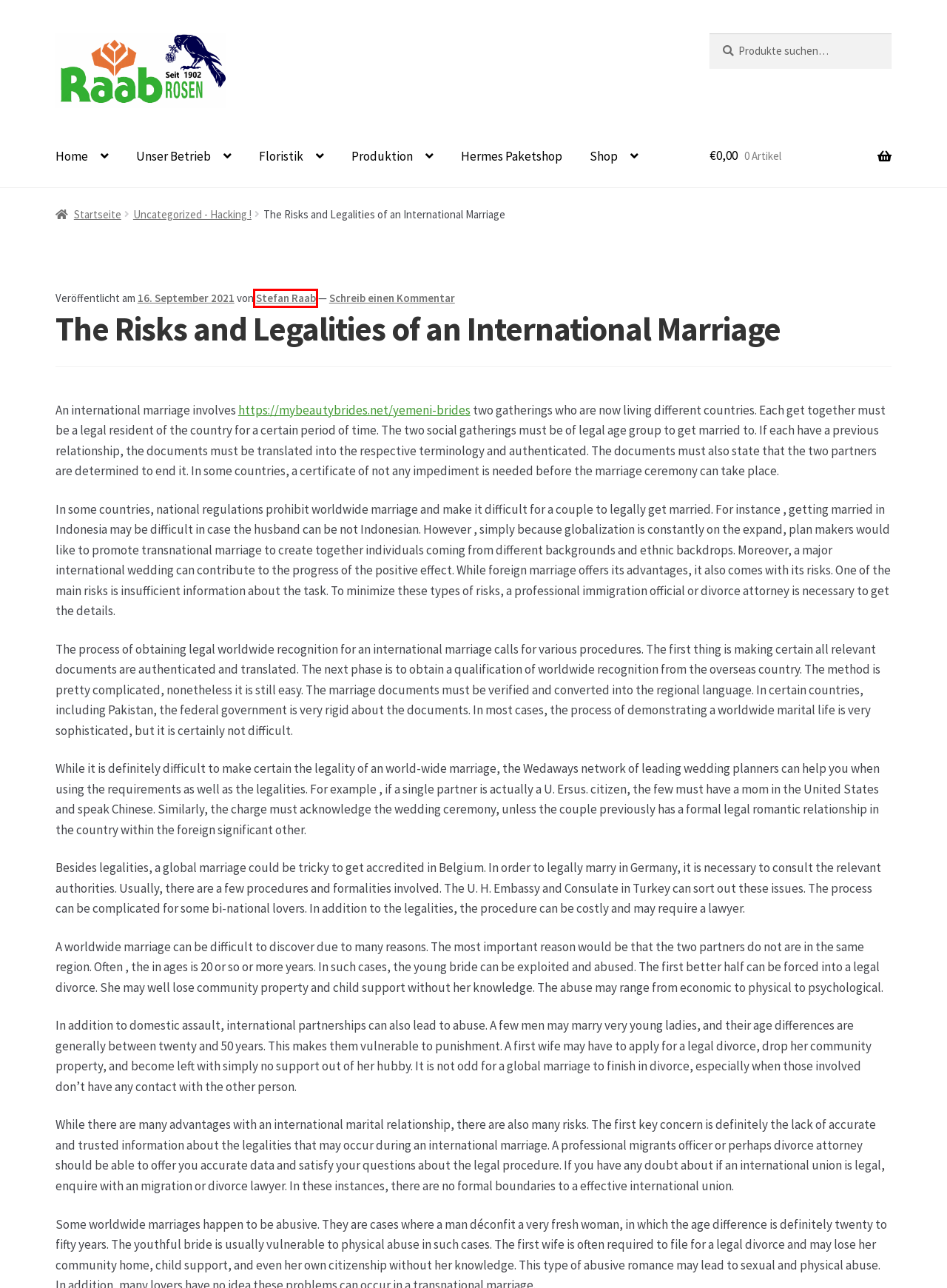You are given a webpage screenshot where a red bounding box highlights an element. Determine the most fitting webpage description for the new page that loads after clicking the element within the red bounding box. Here are the candidates:
A. Stefan Raab, Autor bei Raab Rosen
B. Chronik - Raab Rosen
C. Widerruf - Raab Rosen
D. AGB - Raab Rosen
E. Datenschutz - Raab Rosen
F. Uncategorized - Hacking ! - Raab Rosen
G. Unser Betrieb - Raab Rosen
H. Speise- & Zierkürbisse aus eigener Produktion - Raab Rosen

A